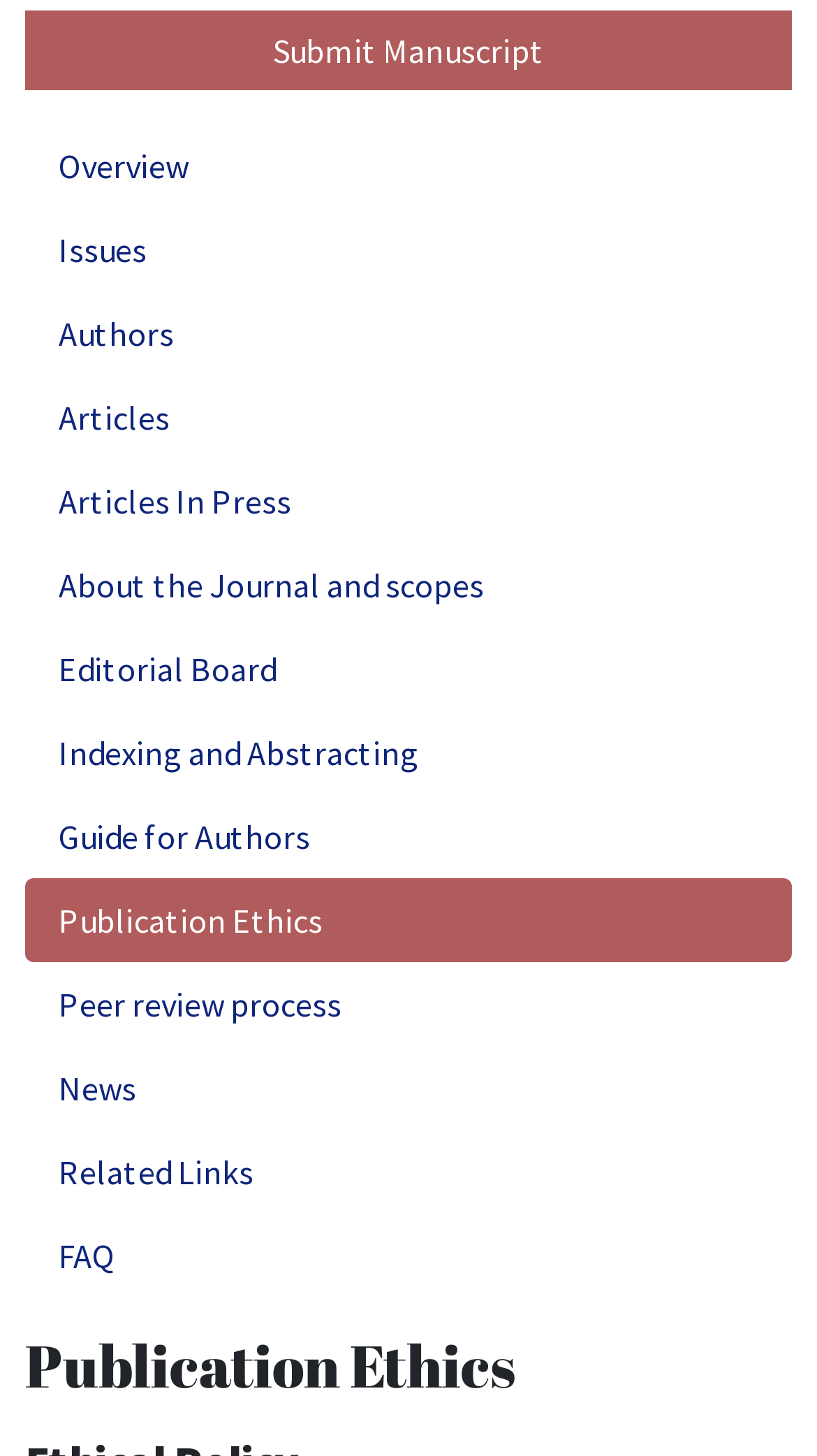Bounding box coordinates are specified in the format (top-left x, top-left y, bottom-right x, bottom-right y). All values are floating point numbers bounded between 0 and 1. Please provide the bounding box coordinate of the region this sentence describes: FAQ

[0.031, 0.834, 0.969, 0.892]